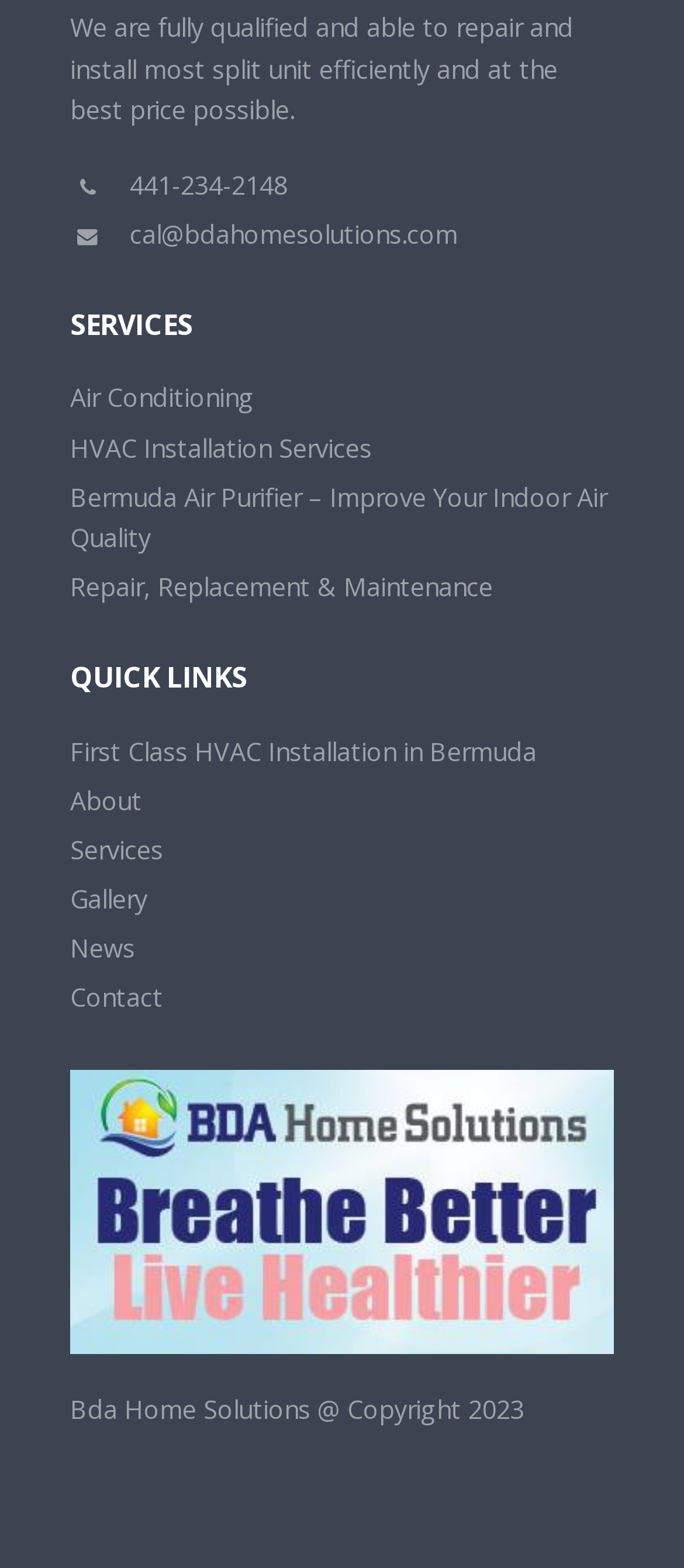What services does the company offer?
Carefully analyze the image and provide a detailed answer to the question.

The services offered by the company can be found in the 'SERVICES' section of the webpage, which includes links to 'Air Conditioning', 'HVAC Installation Services', 'Bermuda Air Purifier', and more.